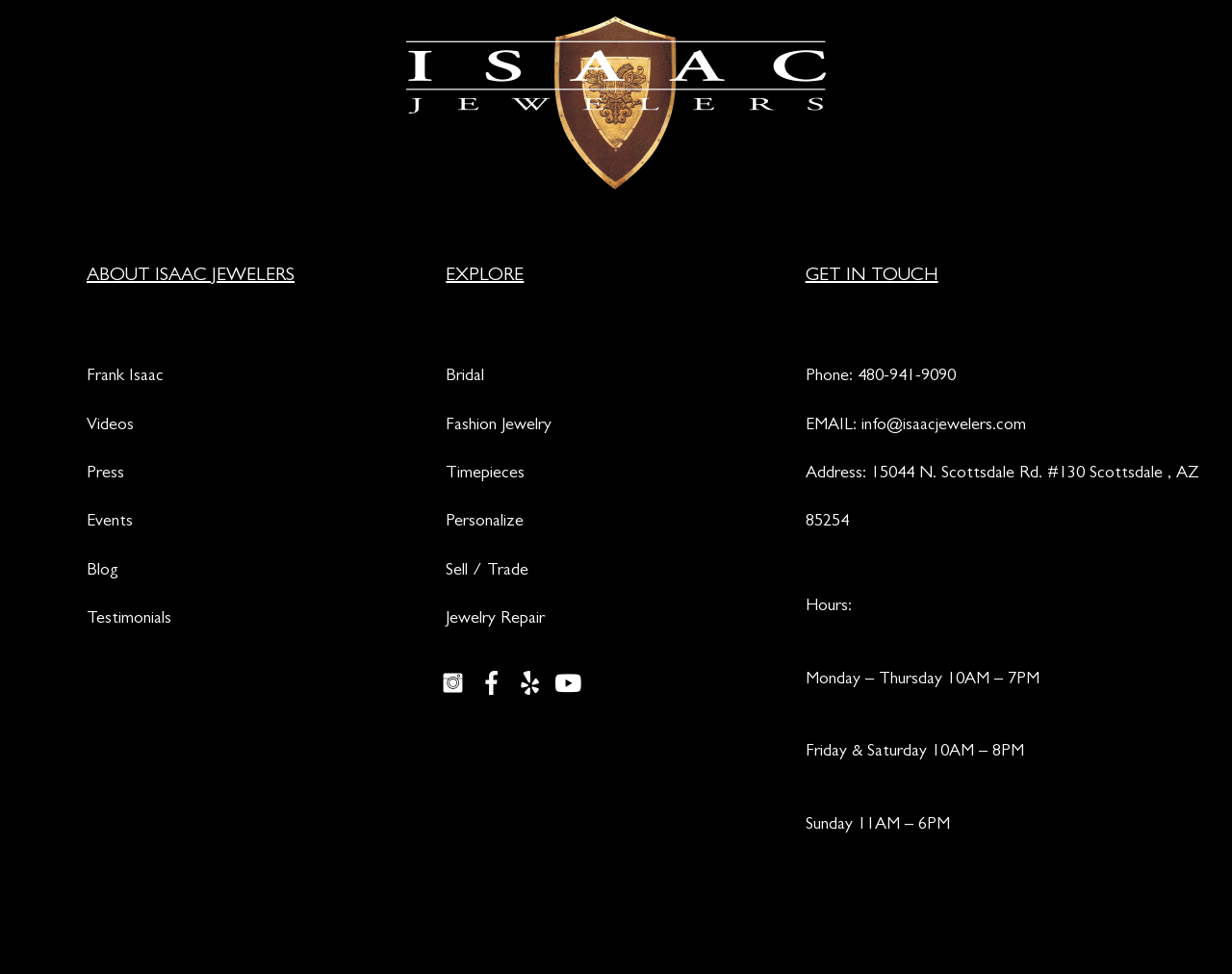Determine the bounding box coordinates of the clickable area required to perform the following instruction: "Get in touch through phone". The coordinates should be represented as four float numbers between 0 and 1: [left, top, right, bottom].

[0.696, 0.379, 0.776, 0.396]